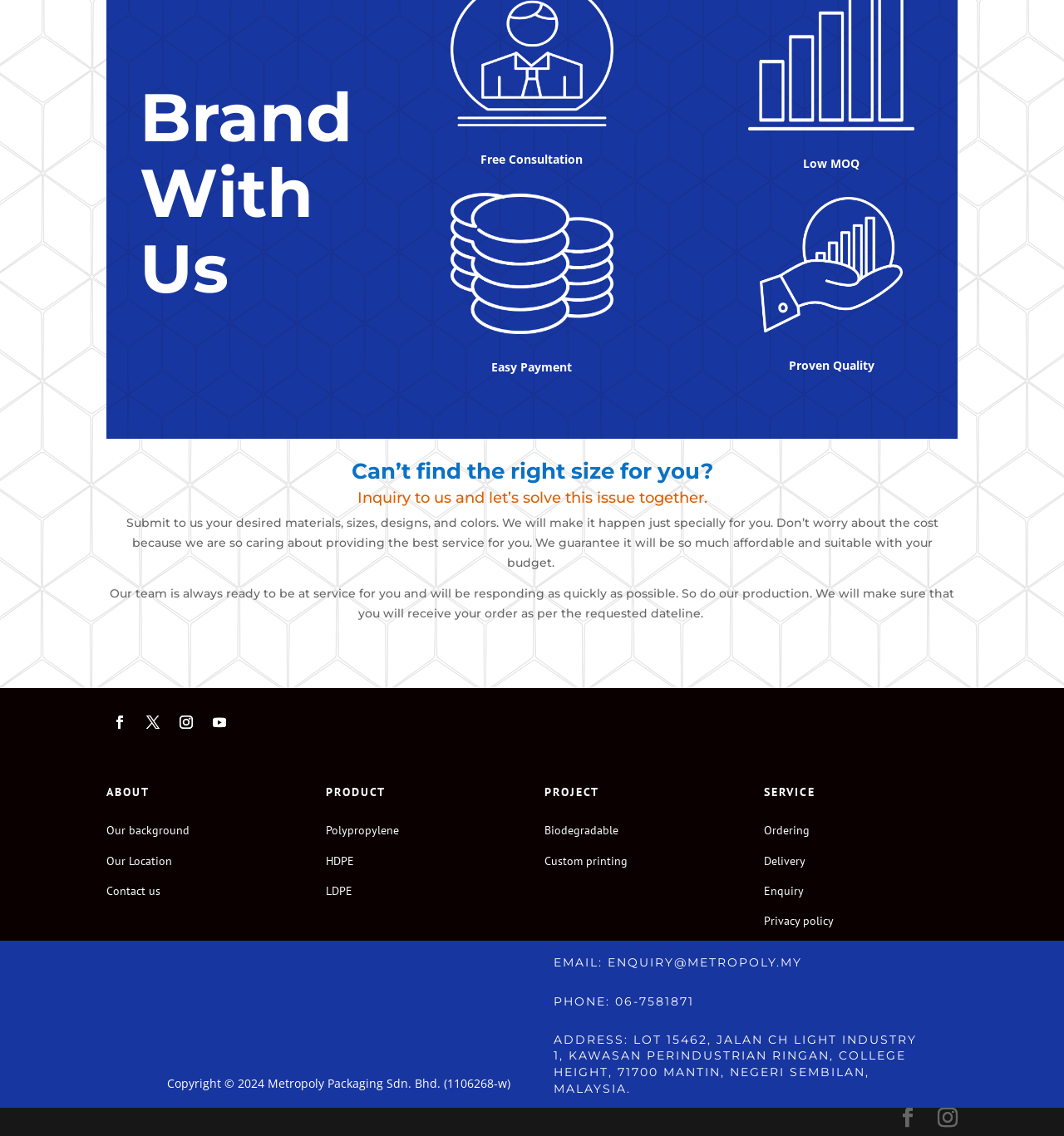What is the email address of the company?
Please provide a comprehensive answer based on the contents of the image.

The email address of the company can be found at the bottom of the webpage, in the contact information section, which states 'EMAIL: ENQUIRY@METROPOLY.MY'.